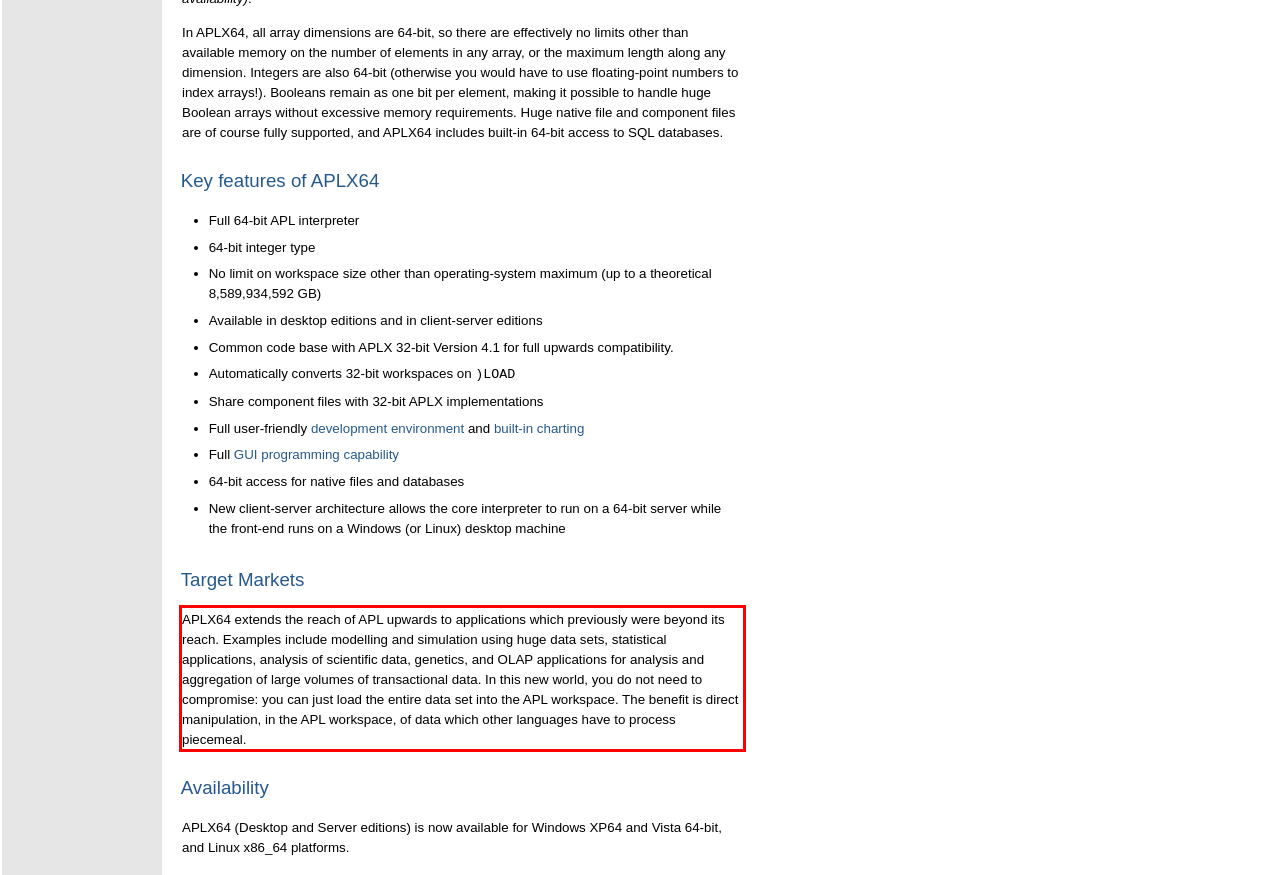Analyze the screenshot of a webpage where a red rectangle is bounding a UI element. Extract and generate the text content within this red bounding box.

APLX64 extends the reach of APL upwards to applications which previously were beyond its reach. Examples include modelling and simulation using huge data sets, statistical applications, analysis of scientific data, genetics, and OLAP applications for analysis and aggregation of large volumes of transactional data. In this new world, you do not need to compromise: you can just load the entire data set into the APL workspace. The benefit is direct manipulation, in the APL workspace, of data which other languages have to process piecemeal.